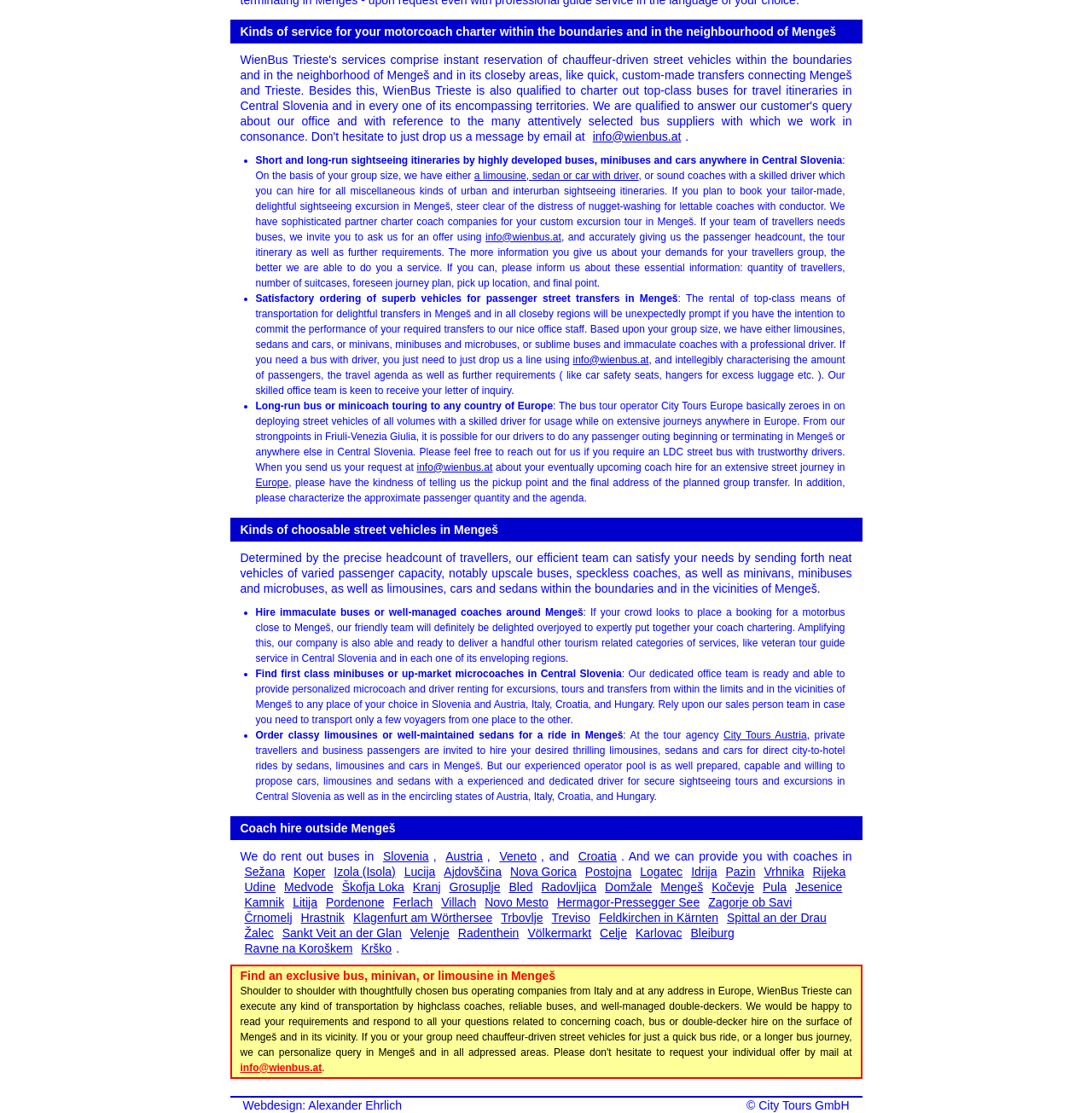Find the bounding box coordinates of the area to click in order to follow the instruction: "Click on the link to hire a limousine, sedan or car with driver".

[0.434, 0.152, 0.585, 0.163]